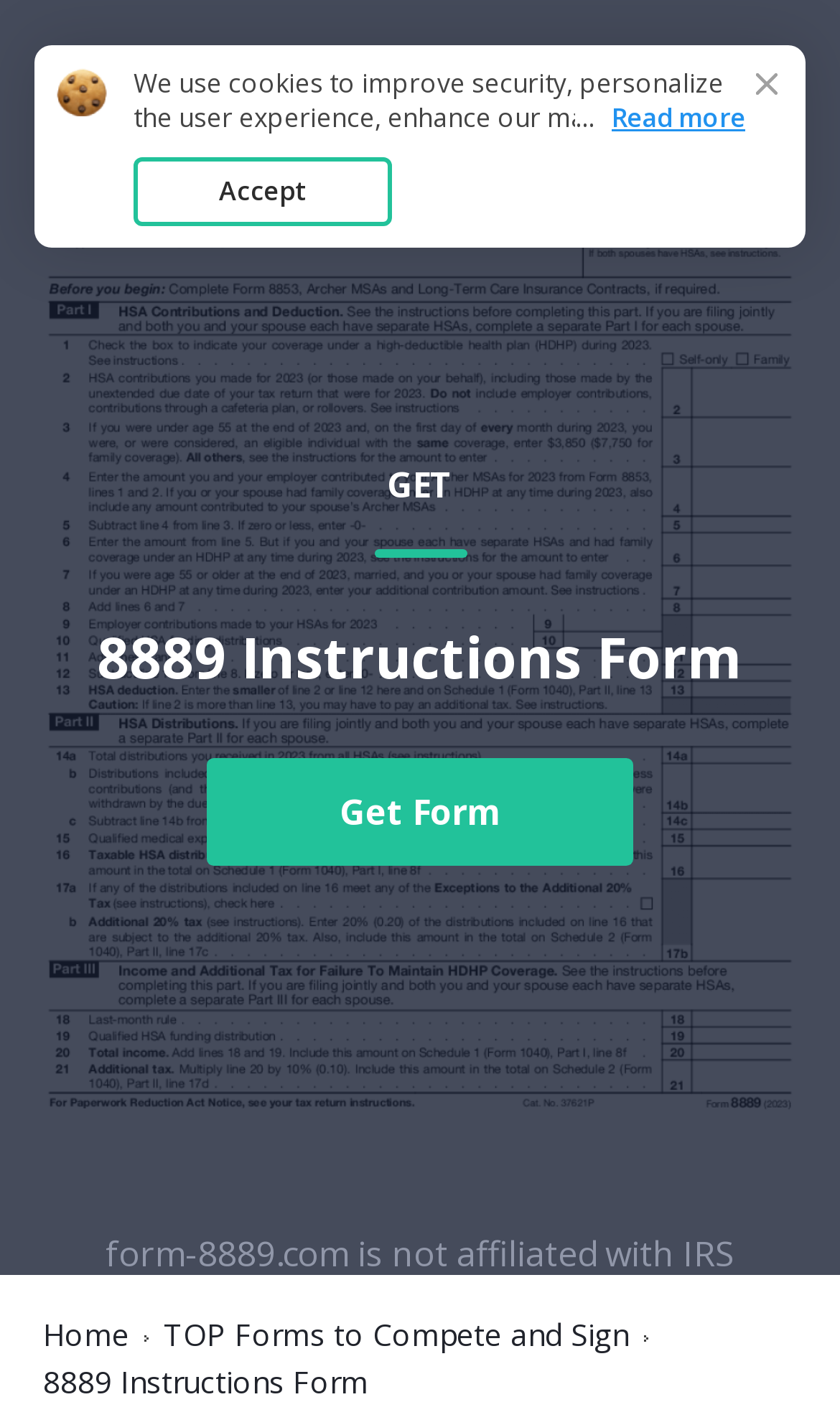Analyze the image and provide a detailed answer to the question: What is the name of the form?

The name of the form can be determined by looking at the image element with the text 'Form 8889 Instructions' and the link element with the text 'Form 8889'. Both of these elements suggest that the form being referred to is Form 8889.